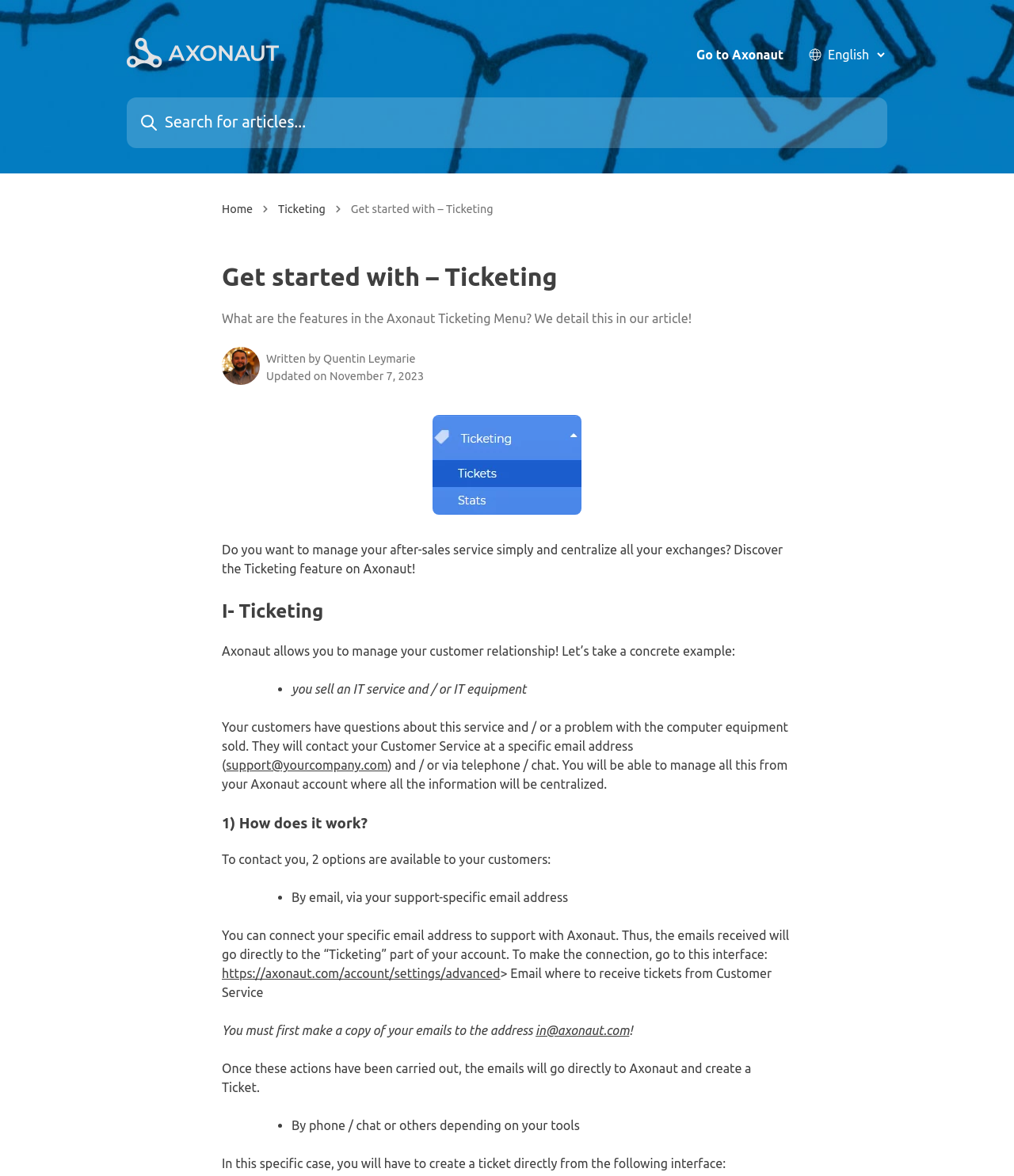Please identify the bounding box coordinates for the region that you need to click to follow this instruction: "Search for articles".

[0.125, 0.083, 0.875, 0.126]